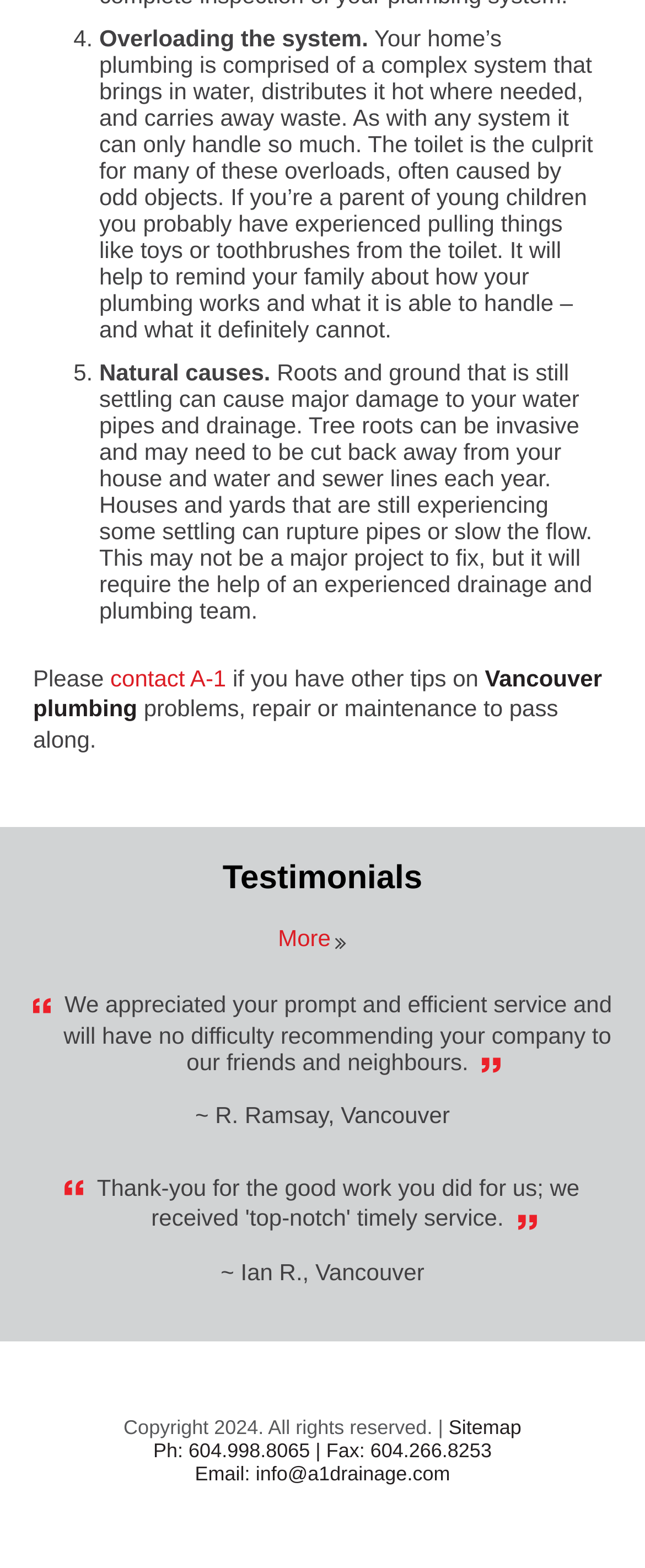How can I contact the company?
Provide a one-word or short-phrase answer based on the image.

By email or phone